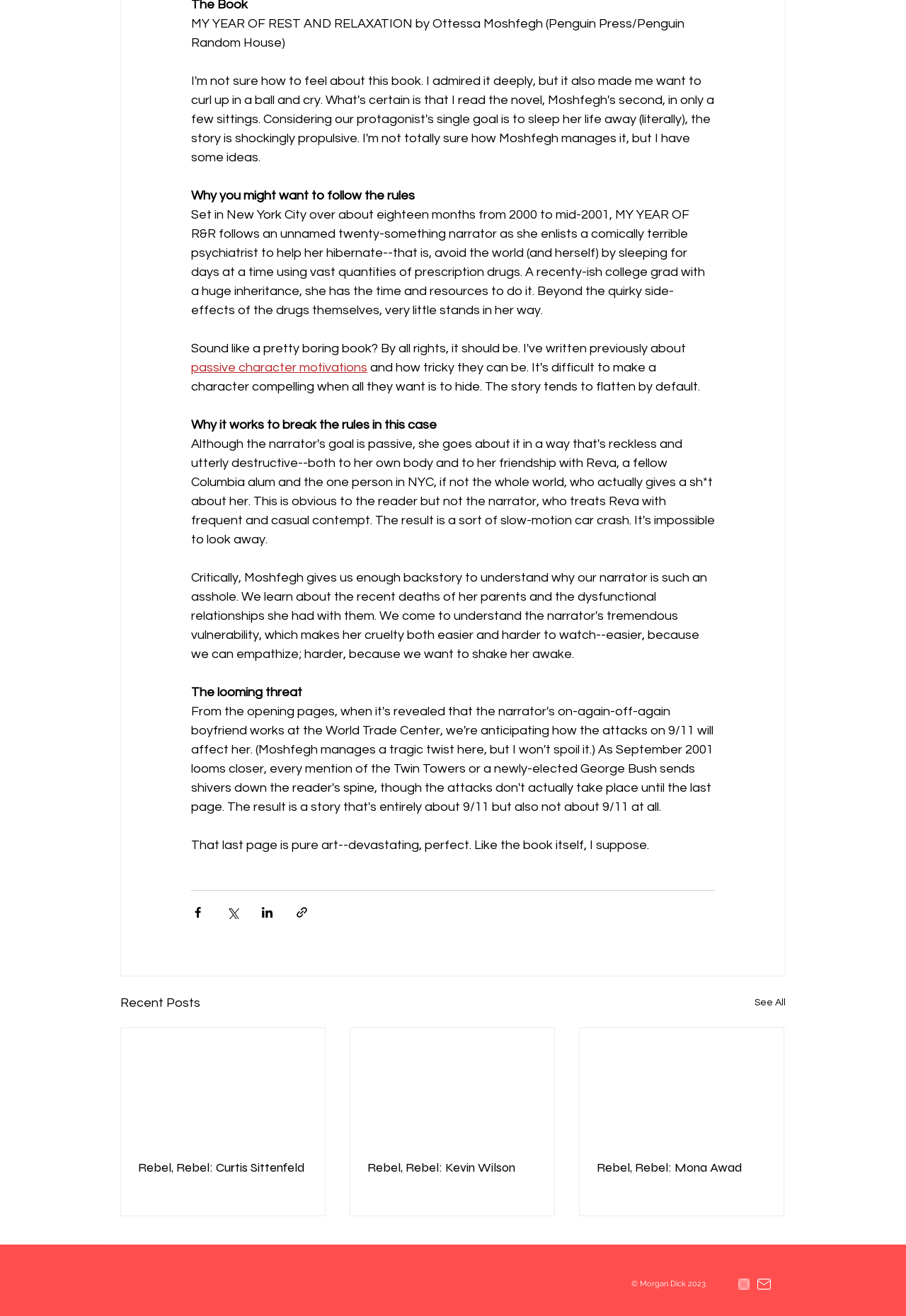Bounding box coordinates are specified in the format (top-left x, top-left y, bottom-right x, bottom-right y). All values are floating point numbers bounded between 0 and 1. Please provide the bounding box coordinate of the region this sentence describes: Rebel, Rebel: Mona Awad

[0.64, 0.781, 0.865, 0.924]